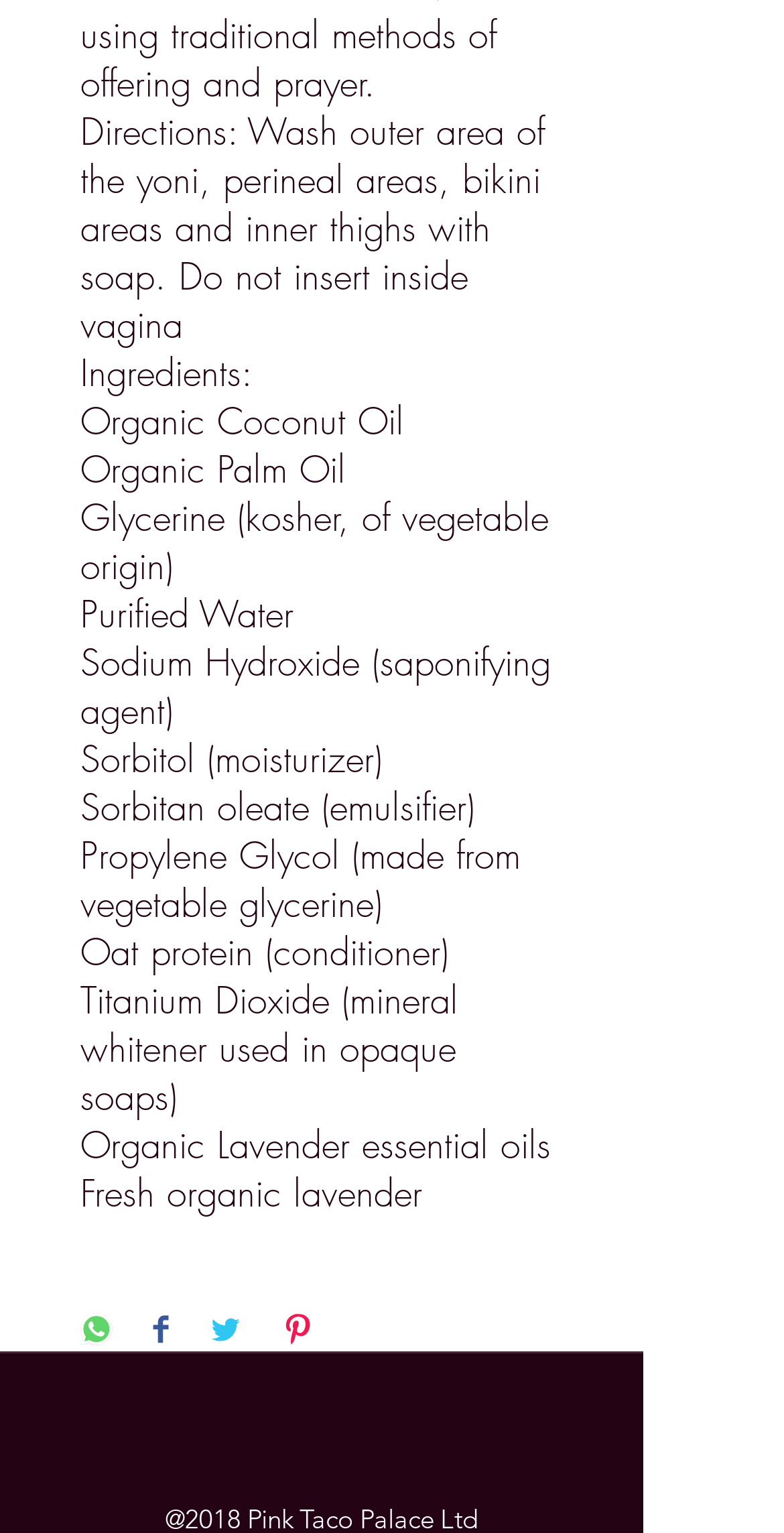Give the bounding box coordinates for the element described by: "aria-label="Facebook Social Icon"".

[0.259, 0.92, 0.349, 0.966]